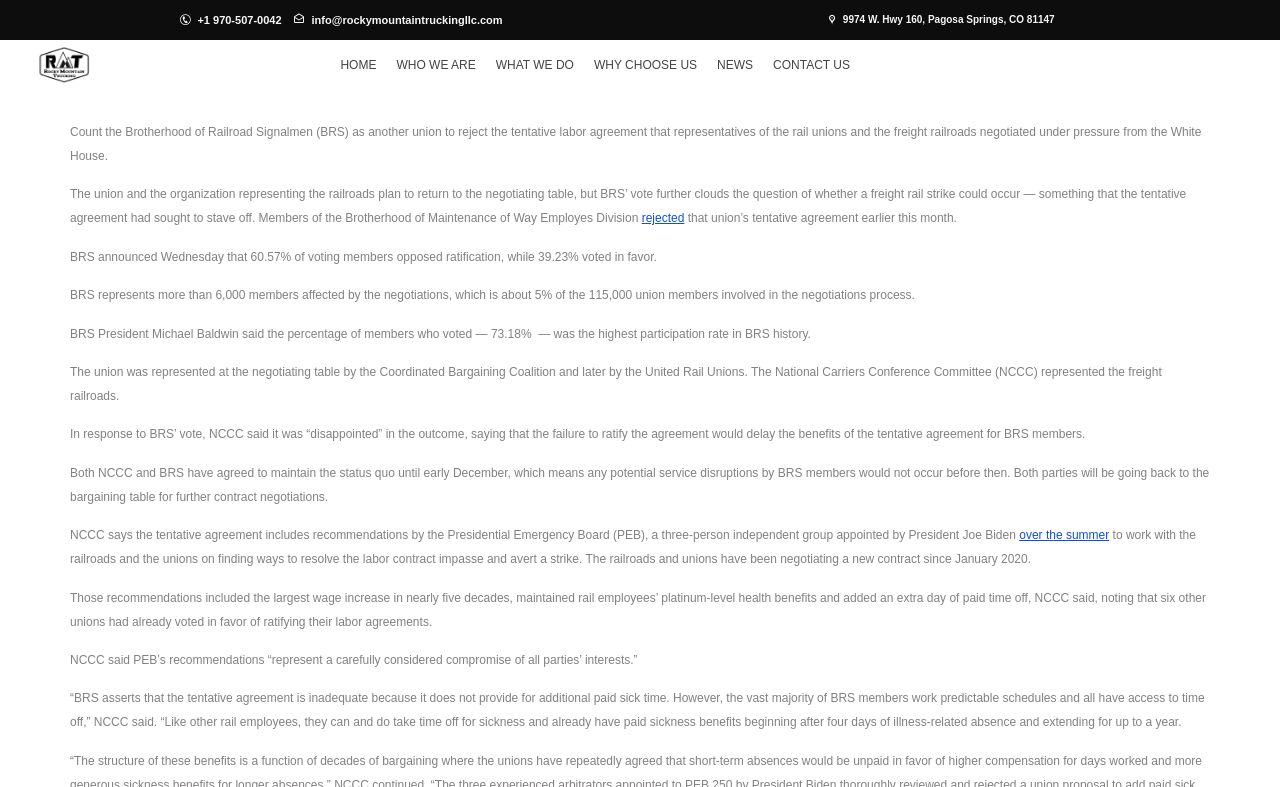Determine the bounding box coordinates for the area you should click to complete the following instruction: "Submit content".

None